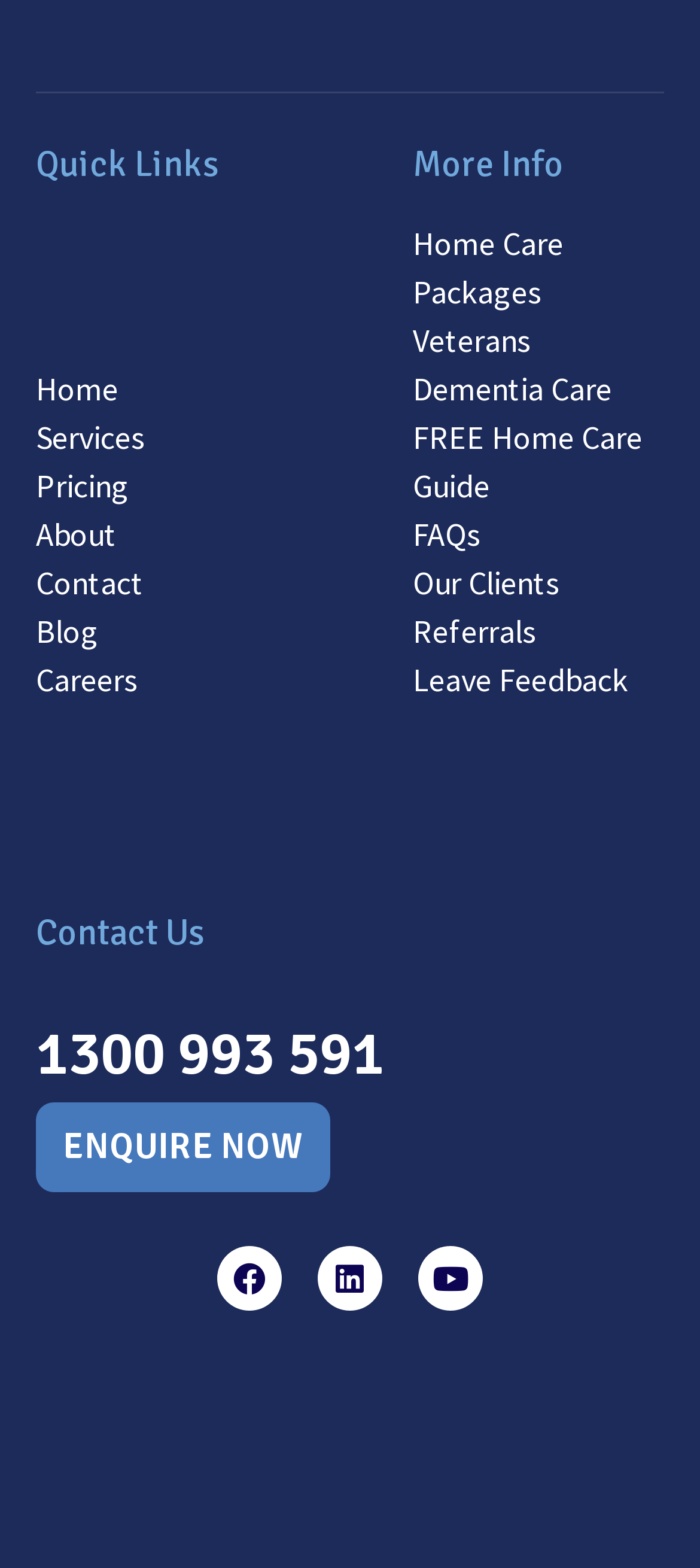Determine the bounding box coordinates for the area that needs to be clicked to fulfill this task: "Click on Home". The coordinates must be given as four float numbers between 0 and 1, i.e., [left, top, right, bottom].

[0.051, 0.232, 0.59, 0.263]